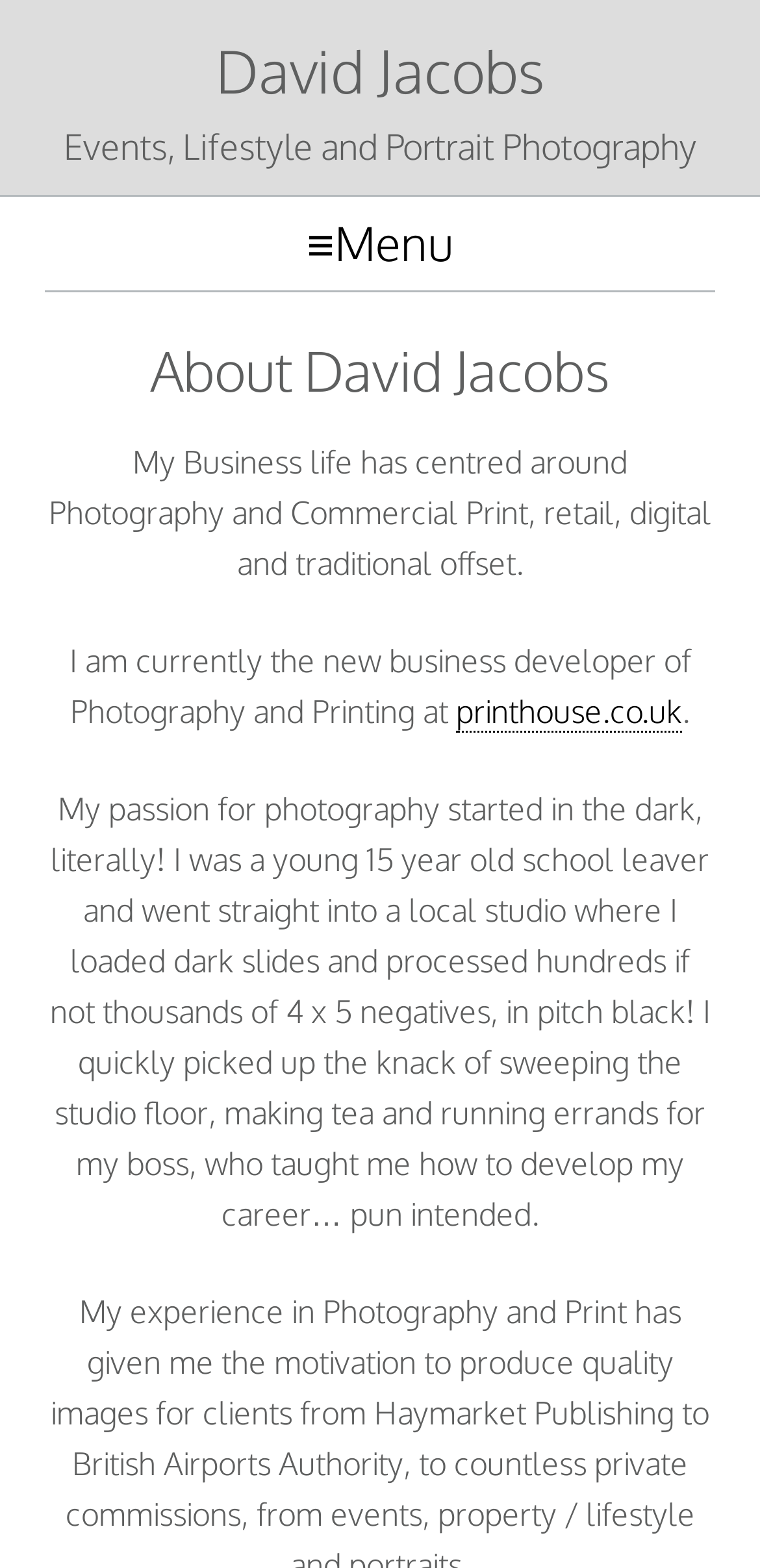Bounding box coordinates should be provided in the format (top-left x, top-left y, bottom-right x, bottom-right y) with all values between 0 and 1. Identify the bounding box for this UI element: printhouse.co.uk

[0.6, 0.441, 0.897, 0.467]